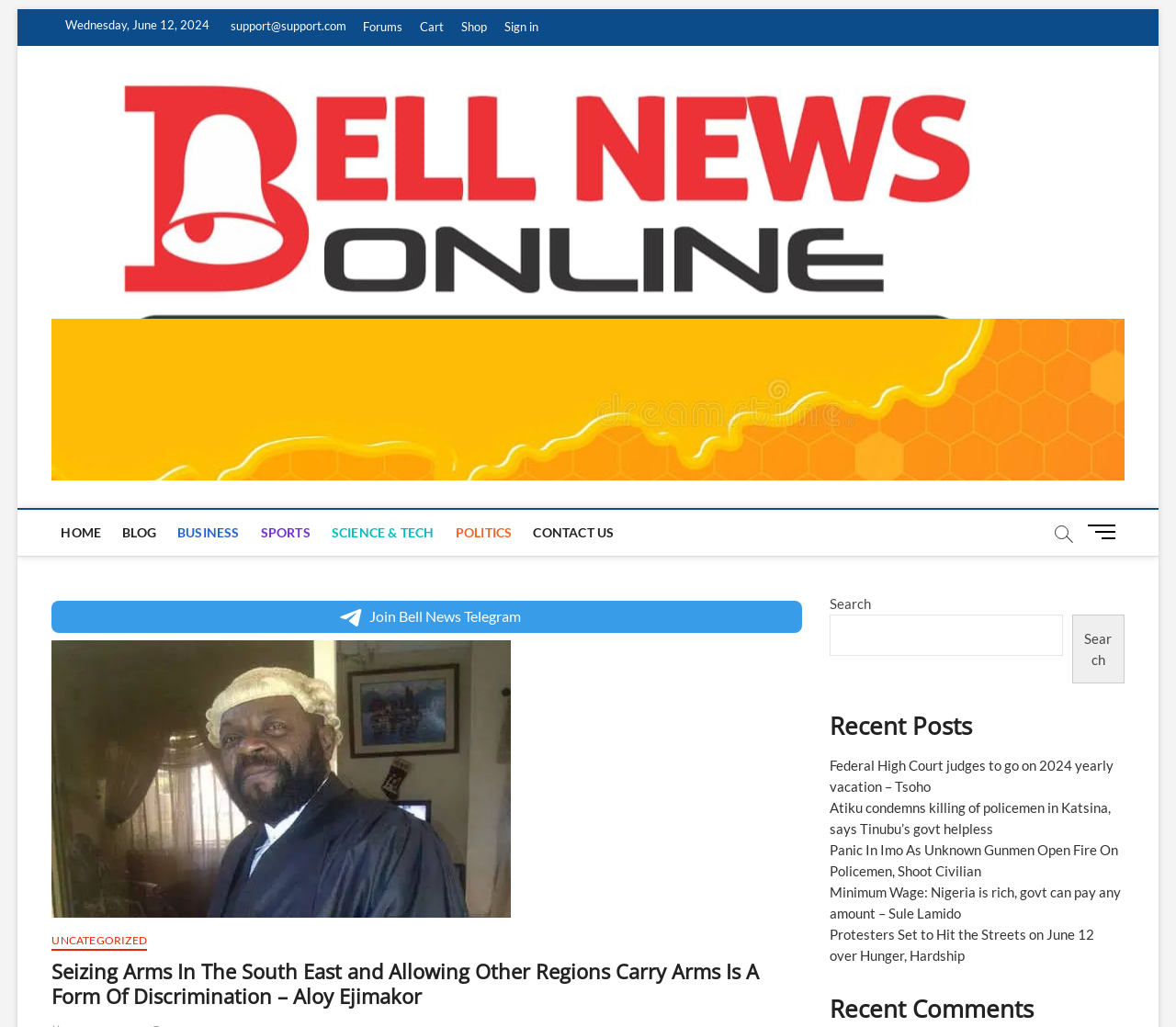Identify the first-level heading on the webpage and generate its text content.

Seizing Arms In The South East and Allowing Other Regions Carry Arms Is A Form Of Discrimination – Aloy Ejimakor